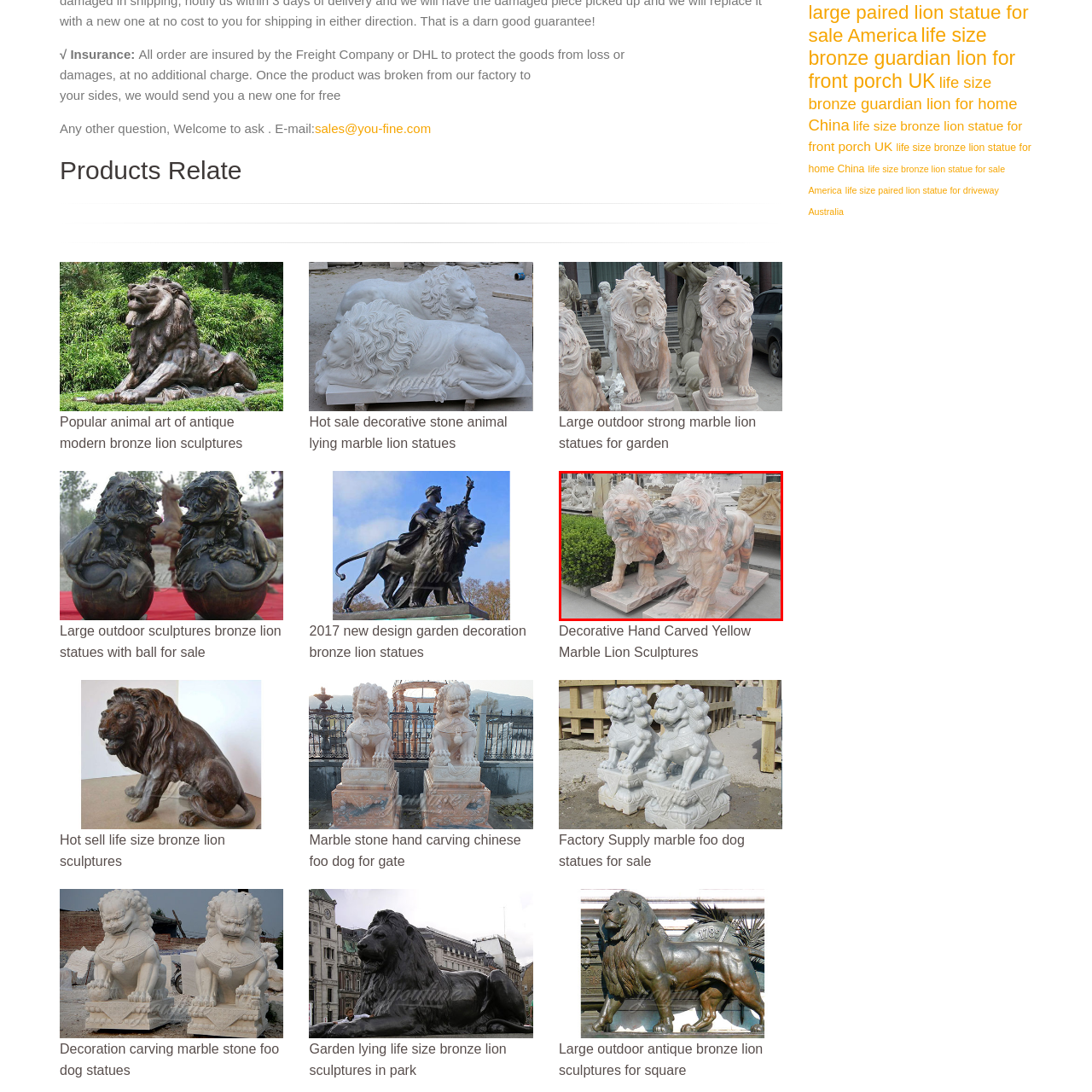Look closely at the image highlighted by the red bounding box and supply a detailed explanation in response to the following question: What do the lion statues symbolize?

The caption states that the lion statues are 'ideal for enhancing gardens or outdoor spaces, symbolizing strength and protection', which implies that the statues are meant to represent and convey a sense of power and safeguarding.